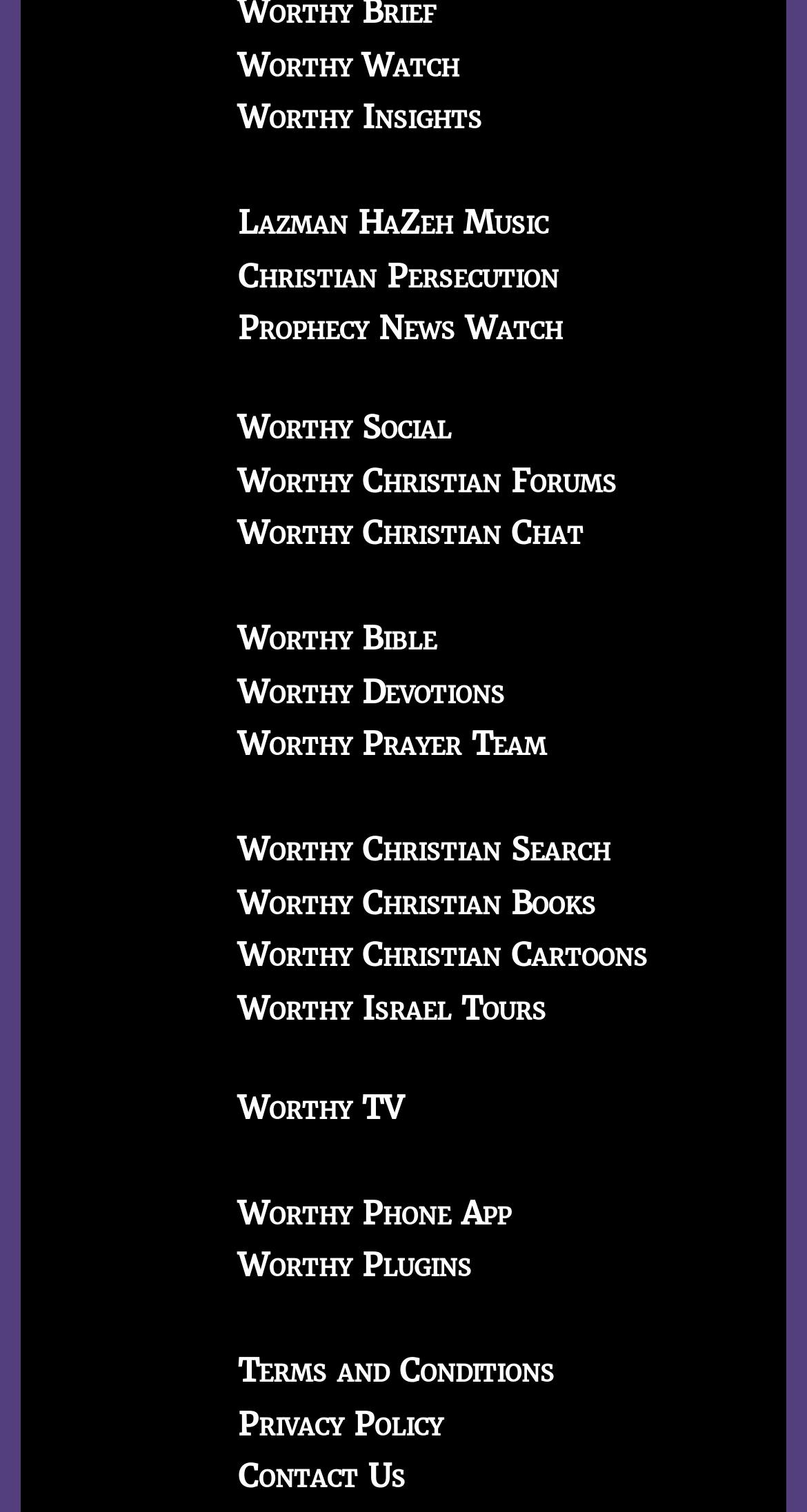Locate the bounding box coordinates of the element I should click to achieve the following instruction: "Contact Us".

[0.295, 0.963, 0.503, 0.989]